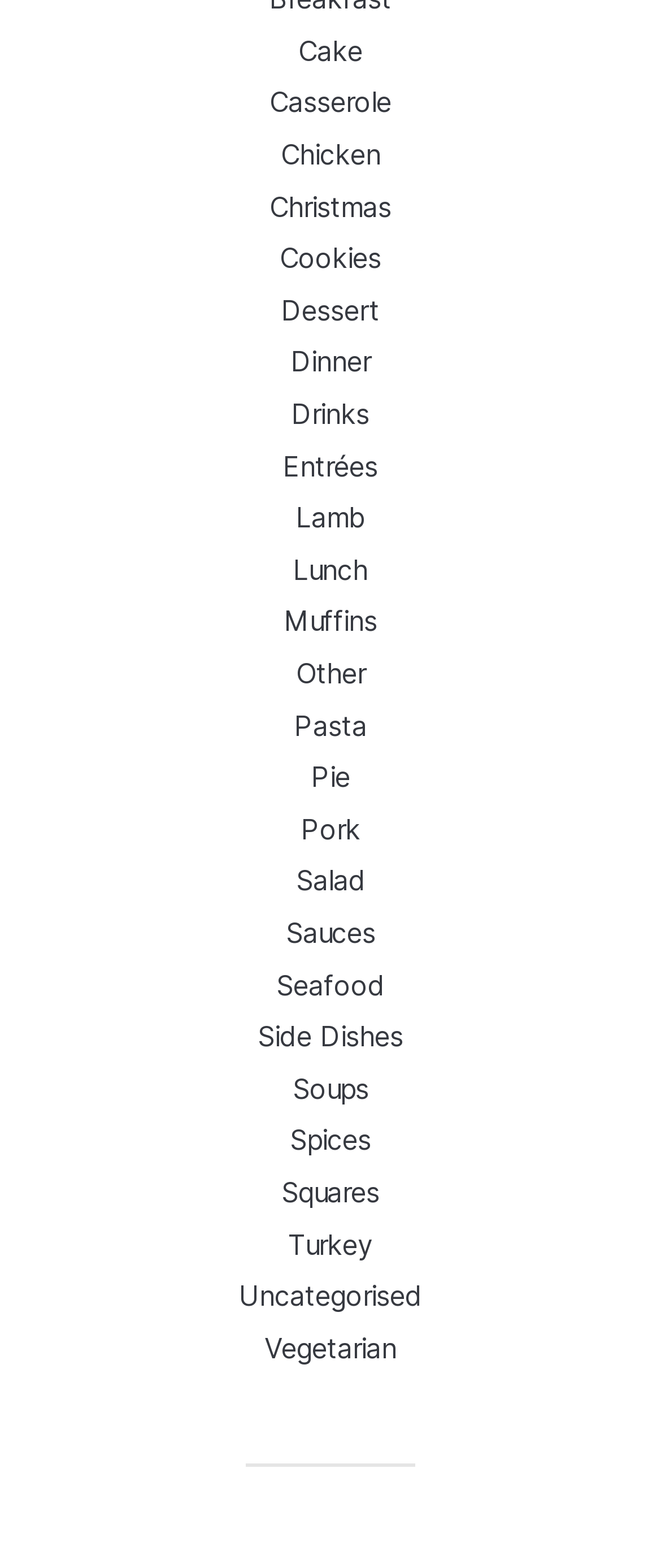Provide the bounding box coordinates of the HTML element described as: "Lunch". The bounding box coordinates should be four float numbers between 0 and 1, i.e., [left, top, right, bottom].

[0.444, 0.352, 0.556, 0.374]